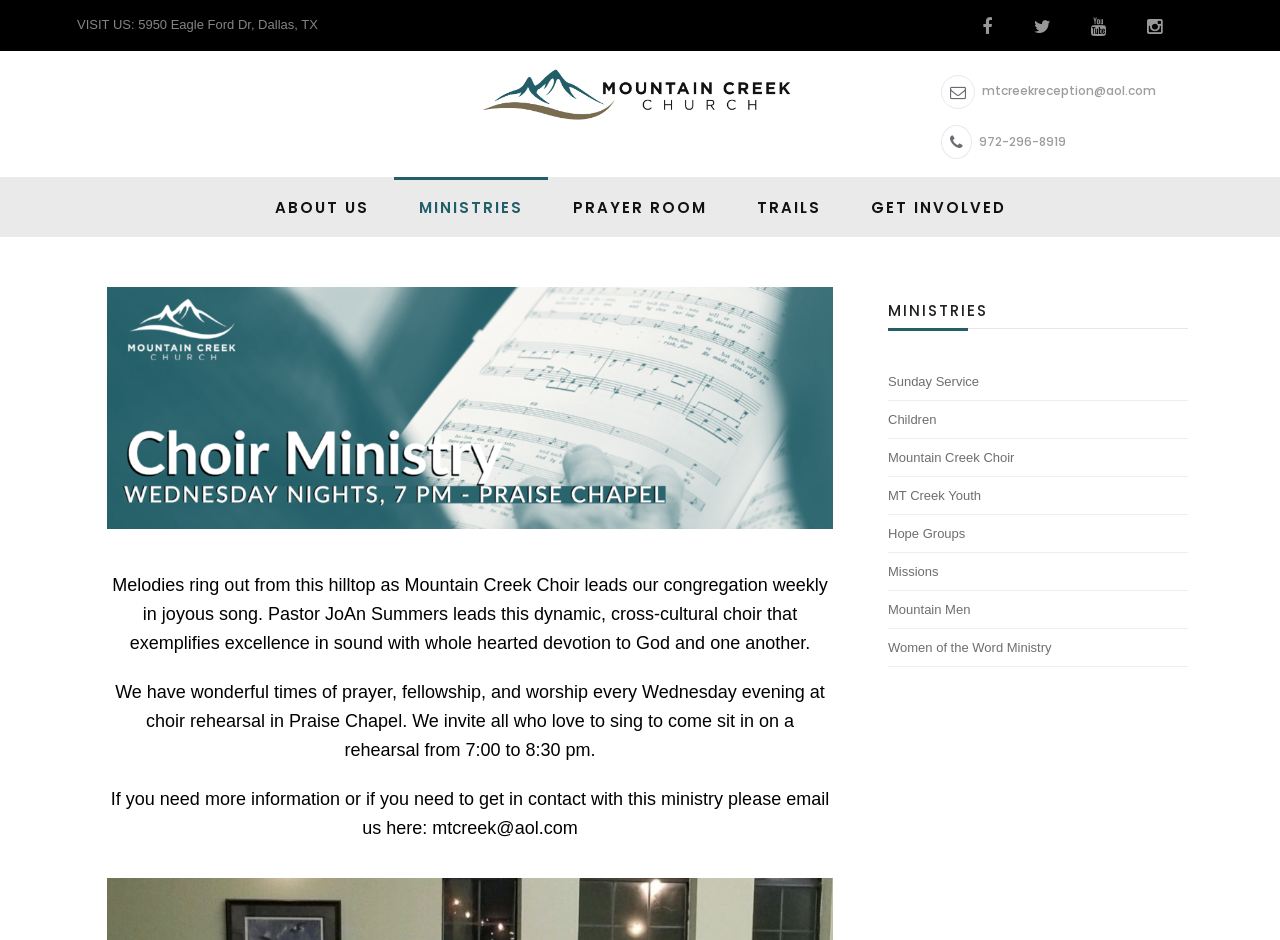Explain the webpage in detail.

The webpage is about Mountain Creek Choir, a ministry at Prayer Mountain. At the top left, there is a layout table containing the address "VISIT US: 5950 Eagle Ford Dr, Dallas, TX". On the top right, there are four social media links represented by icons. Below the social media links, there is a logo image with a link. 

To the right of the logo, there are two headings with contact information: an email address and a phone number. A horizontal separator line divides the top section from the rest of the page. 

Below the separator line, there are six main navigation links: "ABOUT US", "MINISTRIES", "PRAYER ROOM", "TRAILS", "GET INVOLVED". 

On the left side of the page, there is a large figure with an image, and below it, there are three paragraphs of text describing the Mountain Creek Choir ministry. The text explains that the choir leads the congregation in song, and invites those who love to sing to join their rehearsals. It also provides an email address for contact.

To the right of the figure, there is a heading "MINISTRIES" followed by seven links to different ministries, including Sunday Service, Children, Mountain Creek Choir, and others.